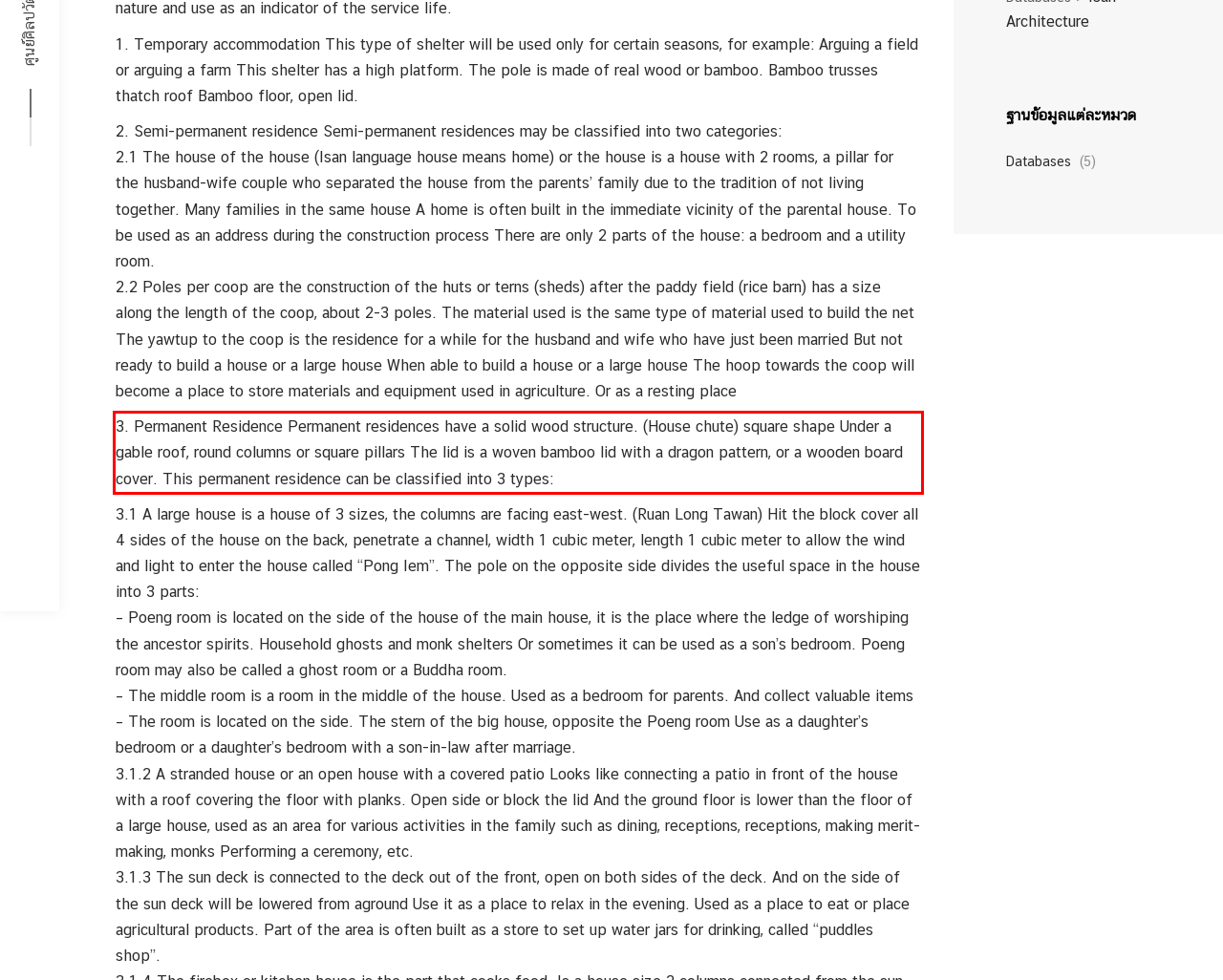Analyze the webpage screenshot and use OCR to recognize the text content in the red bounding box.

3. Permanent Residence Permanent residences have a solid wood structure. (House chute) square shape Under a gable roof, round columns or square pillars The lid is a woven bamboo lid with a dragon pattern, or a wooden board cover. This permanent residence can be classified into 3 types: